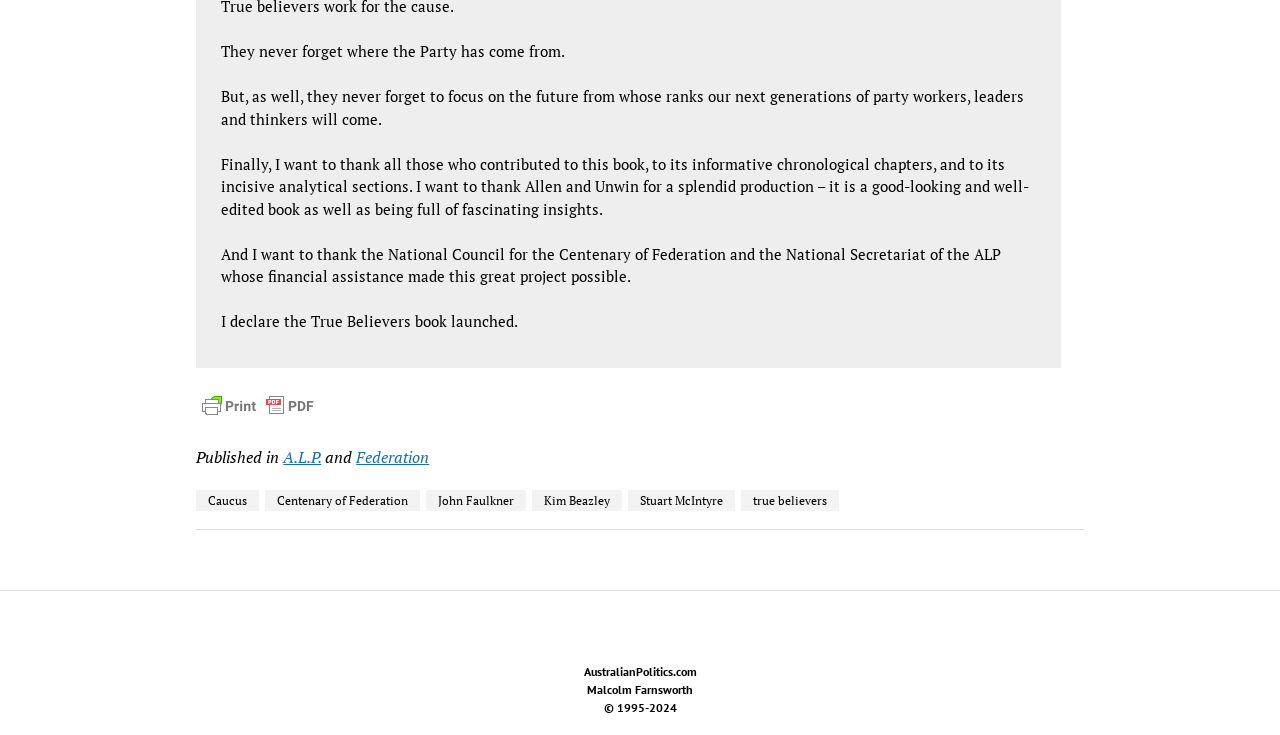With reference to the screenshot, provide a detailed response to the question below:
What is the copyright year range of the webpage?

The text '© 1995-2024' at the bottom of the webpage suggests that the copyright year range of the webpage is from 1995 to 2024.